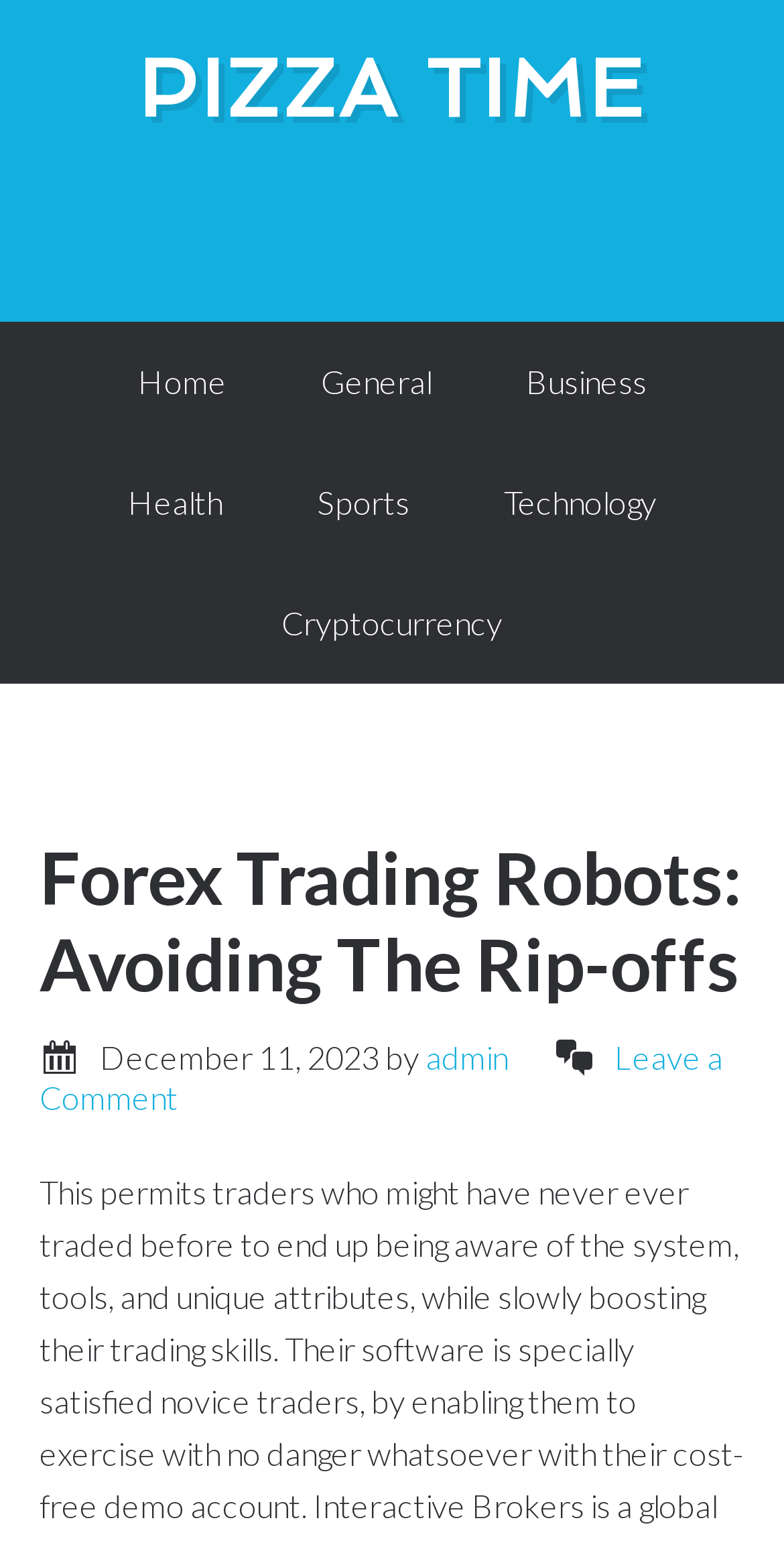Answer the question using only a single word or phrase: 
What is the category of the article?

Cryptocurrency